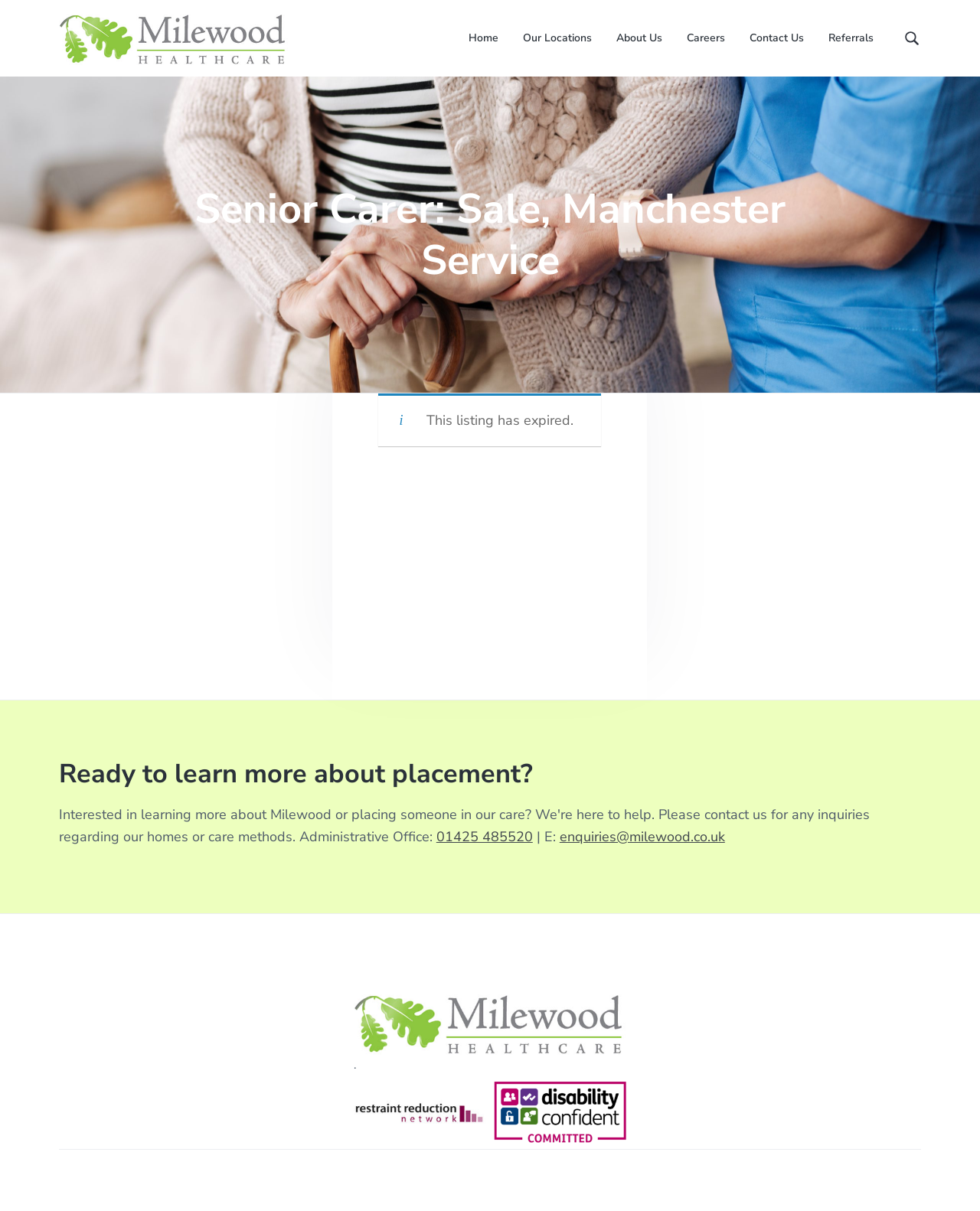Could you provide the bounding box coordinates for the portion of the screen to click to complete this instruction: "Follow us on LinkedIn"?

None